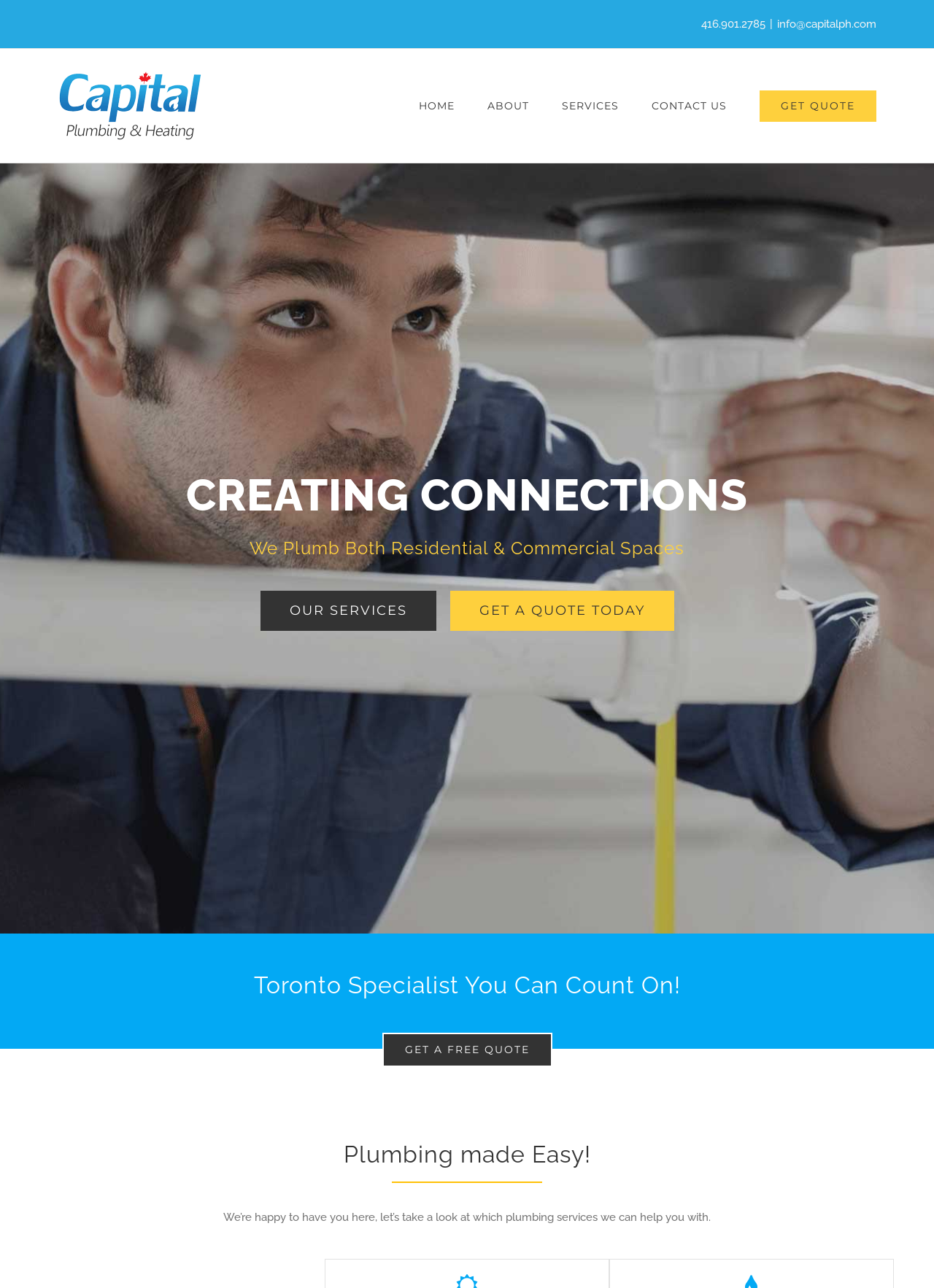Locate the bounding box coordinates of the element that needs to be clicked to carry out the instruction: "View OUR SERVICES". The coordinates should be given as four float numbers ranging from 0 to 1, i.e., [left, top, right, bottom].

[0.279, 0.459, 0.467, 0.49]